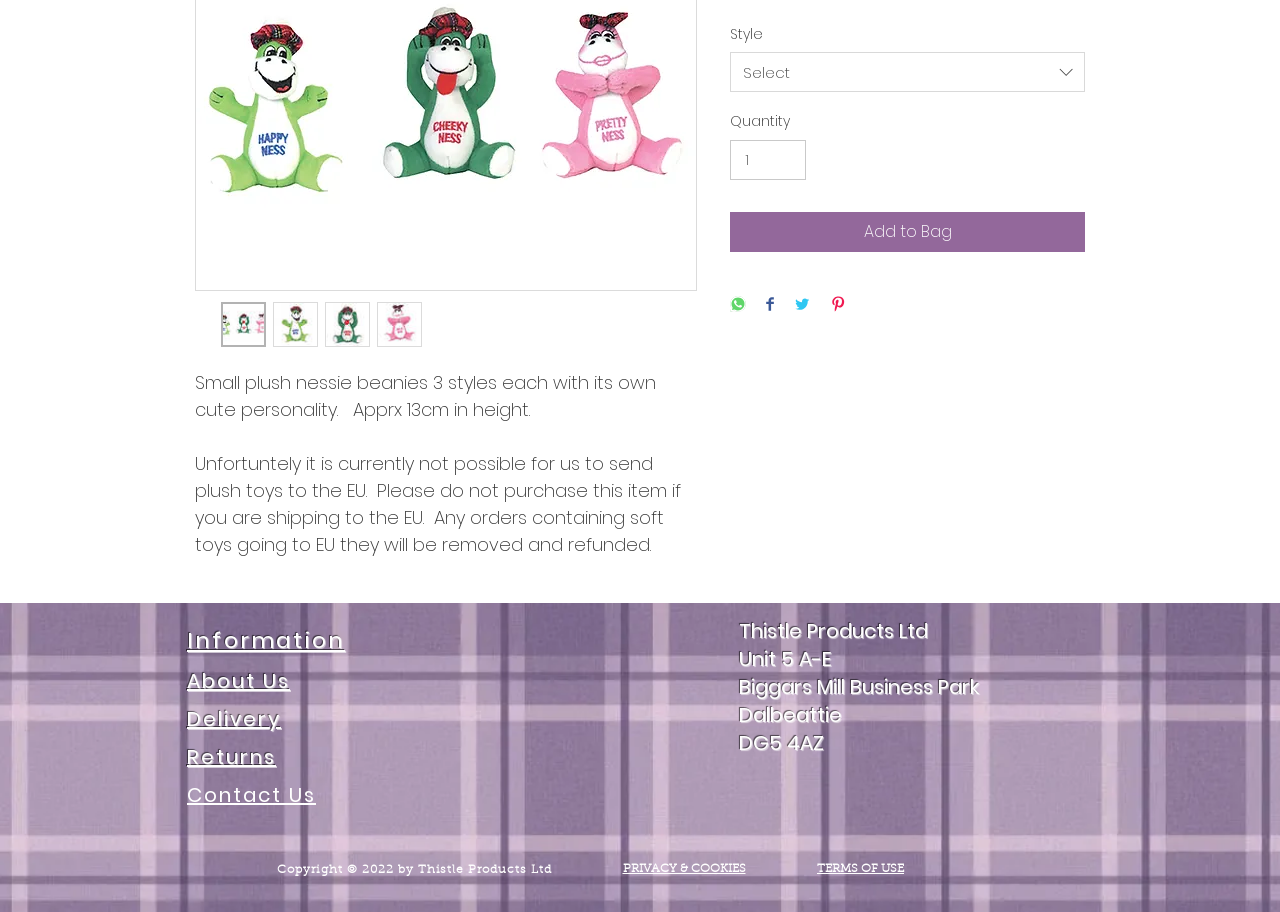Locate the bounding box coordinates for the element described below: "alt="Thumbnail: Nessie Beanies"". The coordinates must be four float values between 0 and 1, formatted as [left, top, right, bottom].

[0.173, 0.332, 0.208, 0.381]